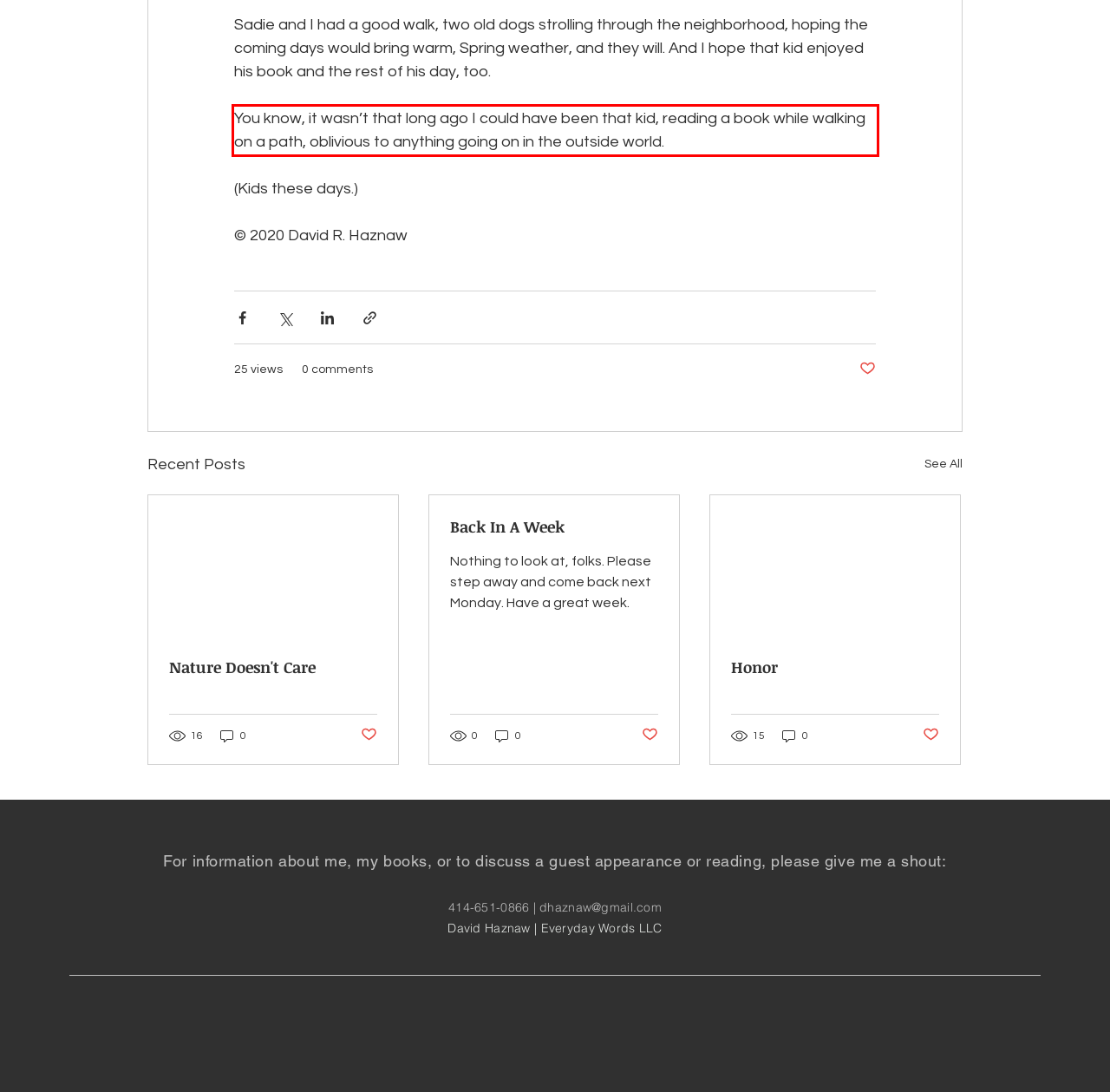There is a UI element on the webpage screenshot marked by a red bounding box. Extract and generate the text content from within this red box.

You know, it wasn’t that long ago I could have been that kid, reading a book while walking on a path, oblivious to anything going on in the outside world.